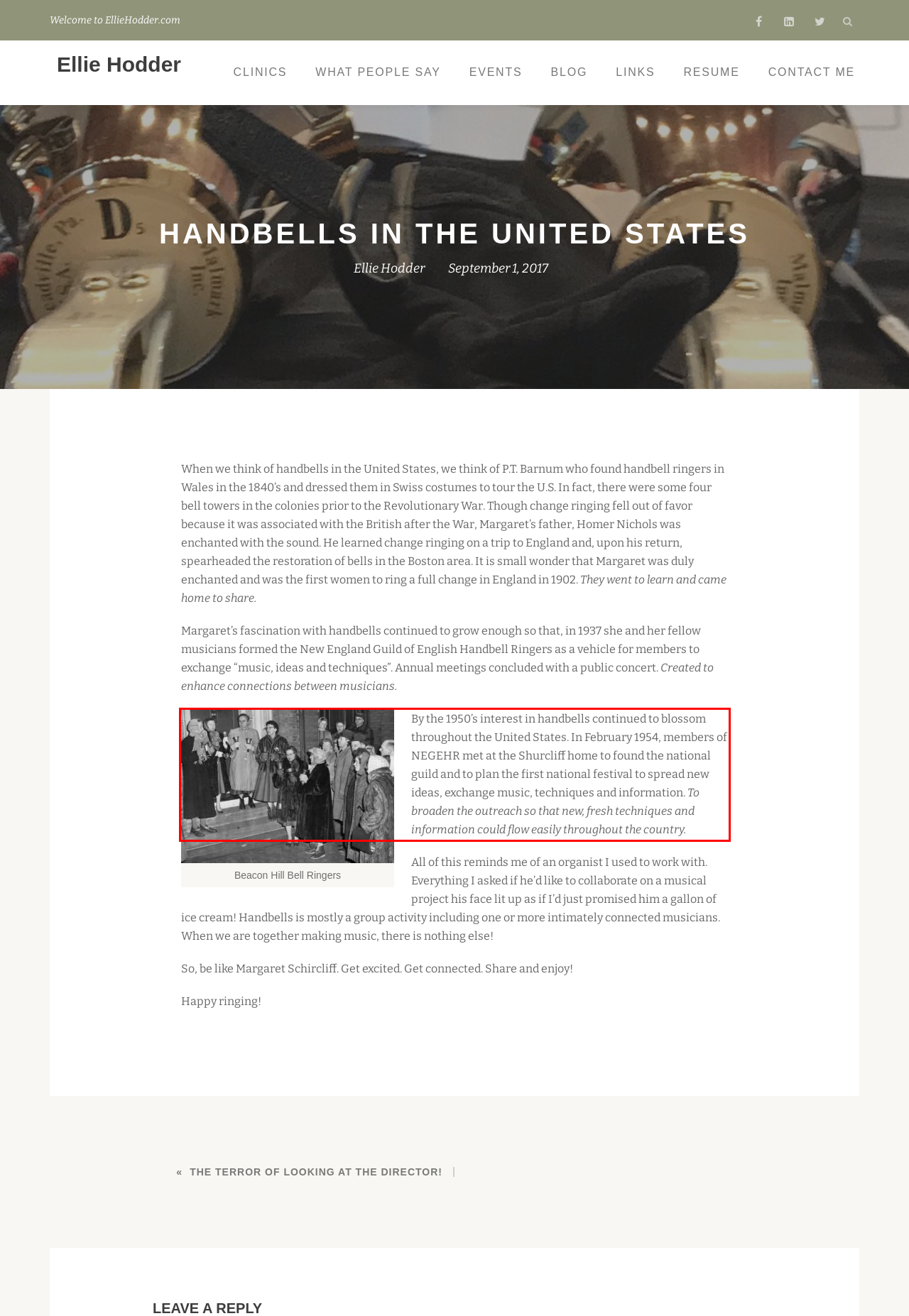Analyze the screenshot of a webpage where a red rectangle is bounding a UI element. Extract and generate the text content within this red bounding box.

By the 1950’s interest in handbells continued to blossom throughout the United States. In February 1954, members of NEGEHR met at the Shurcliff home to found the national guild and to plan the first national festival to spread new ideas, exchange music, techniques and information. To broaden the outreach so that new, fresh techniques and information could flow easily throughout the country.